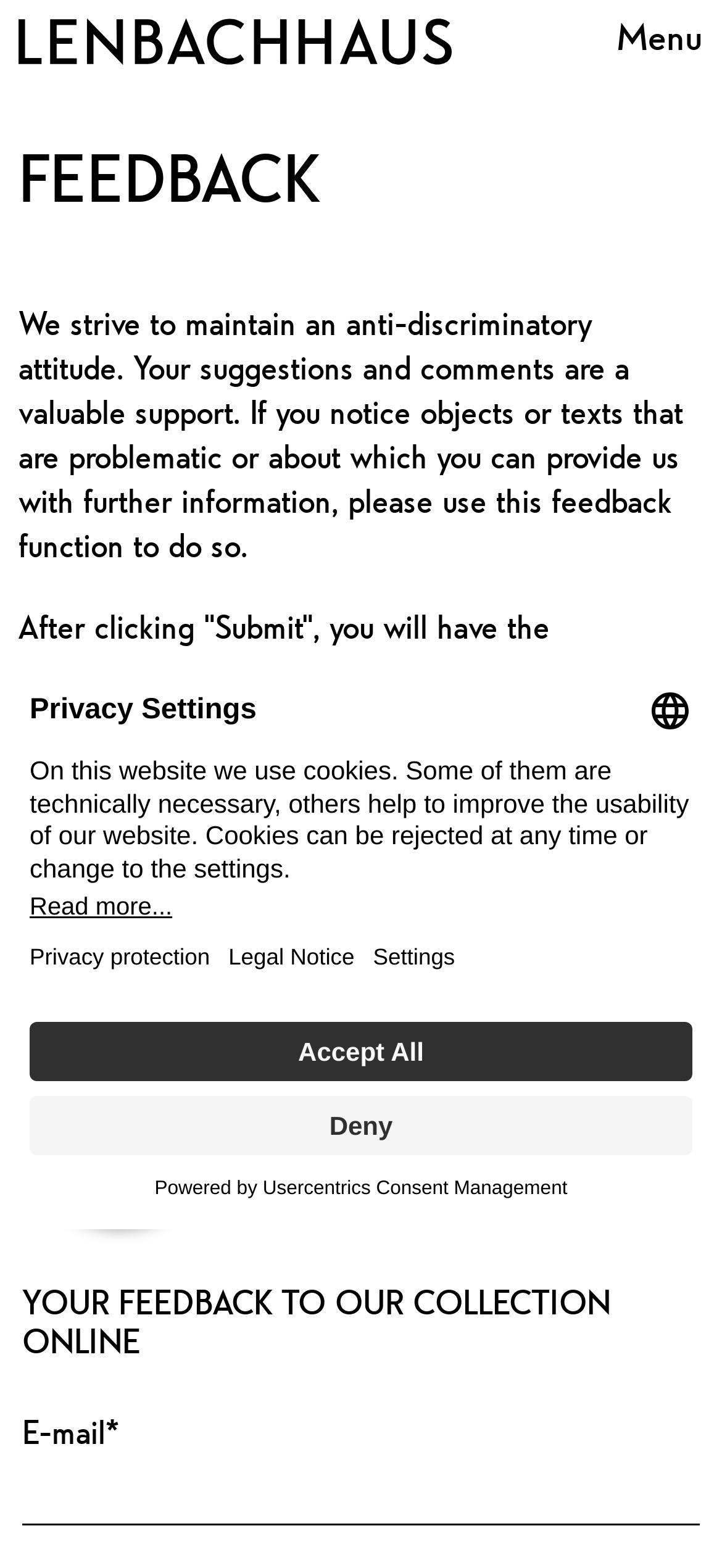Determine the bounding box coordinates for the area that needs to be clicked to fulfill this task: "Click the logo". The coordinates must be given as four float numbers between 0 and 1, i.e., [left, top, right, bottom].

[0.026, 0.012, 0.626, 0.042]